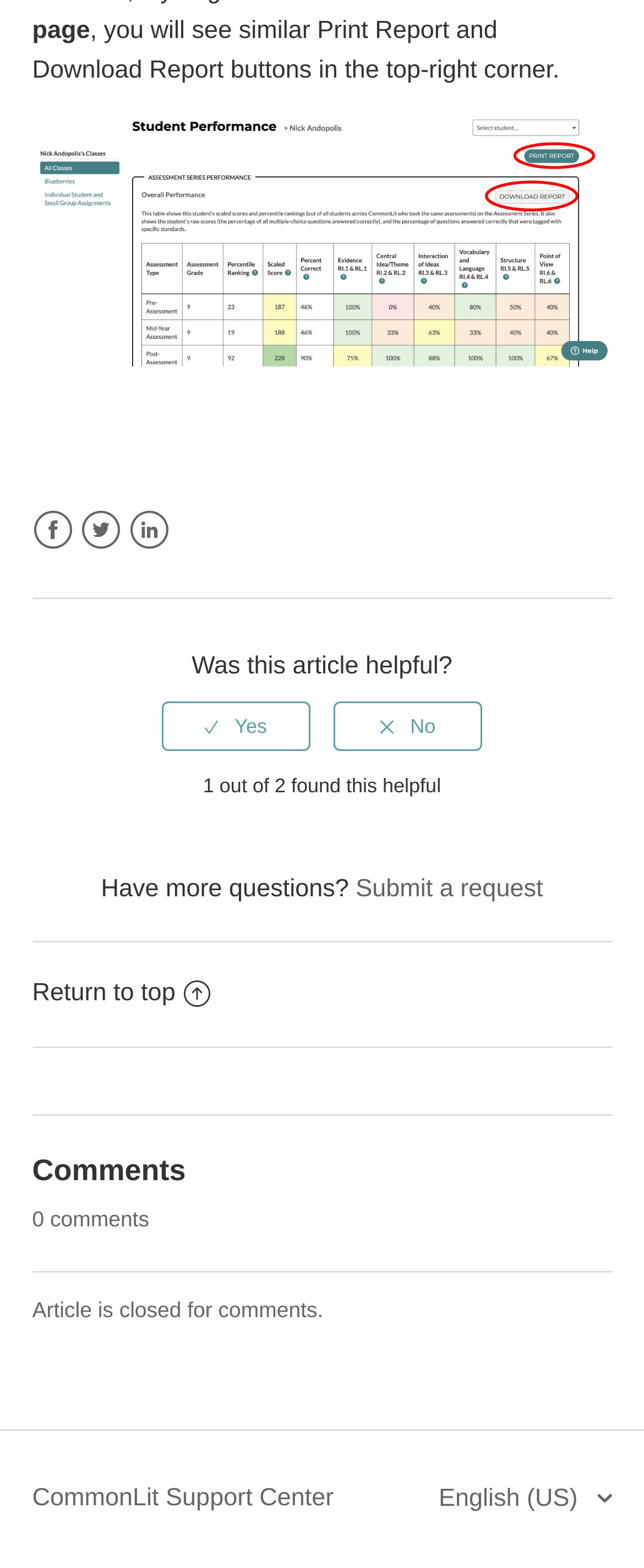Please locate the bounding box coordinates for the element that should be clicked to achieve the following instruction: "Click English (US)". Ensure the coordinates are given as four float numbers between 0 and 1, i.e., [left, top, right, bottom].

[0.681, 0.944, 0.95, 0.968]